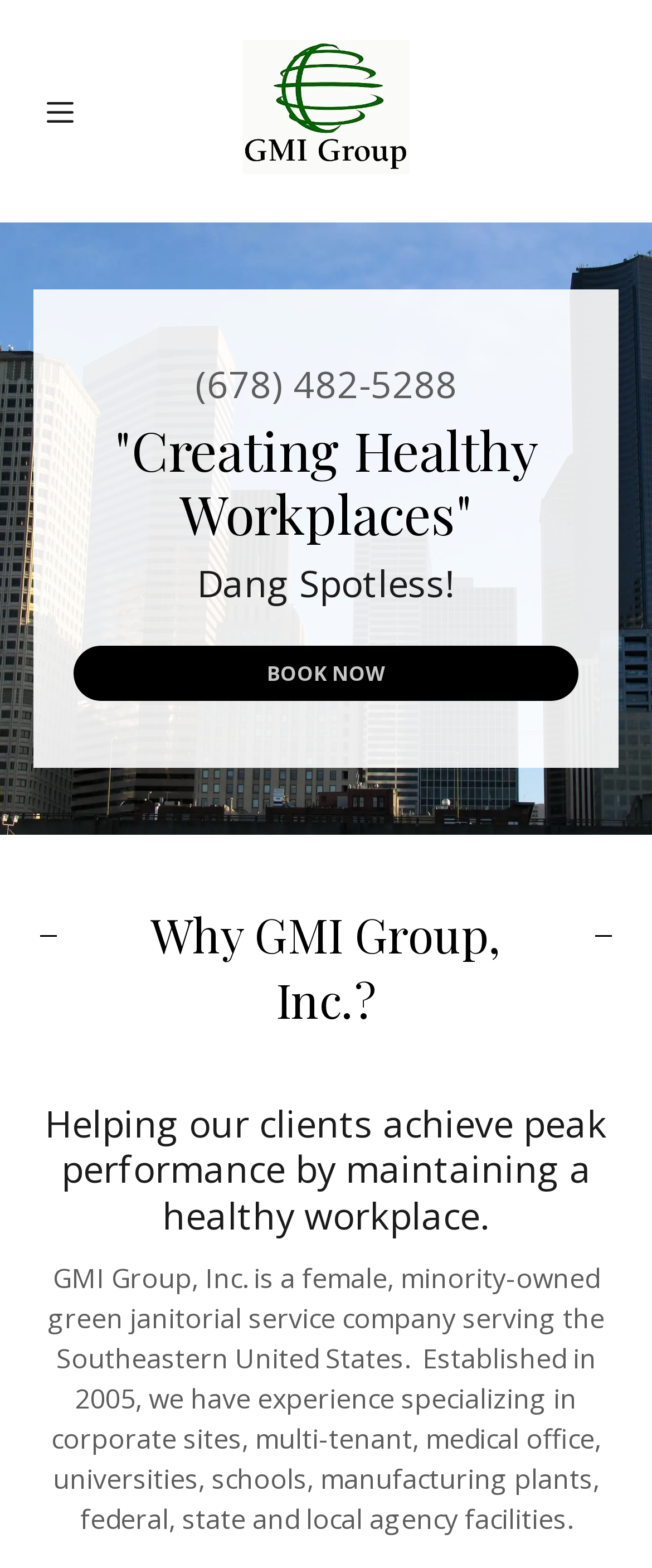Identify the bounding box coordinates for the element you need to click to achieve the following task: "Read about services". Provide the bounding box coordinates as four float numbers between 0 and 1, in the form [left, top, right, bottom].

[0.062, 0.236, 0.574, 0.293]